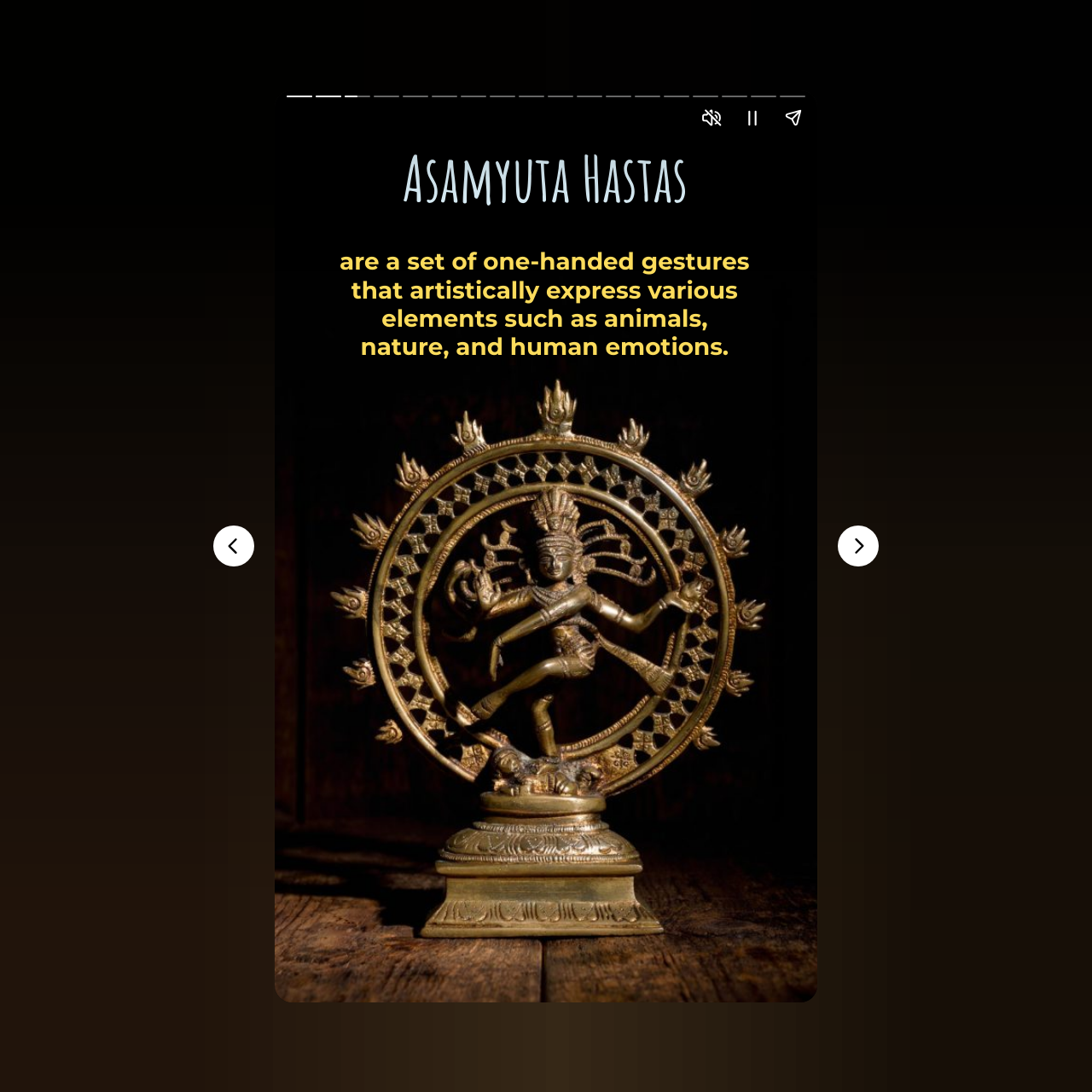Please answer the following question using a single word or phrase: 
What type of gestures are Asamyuta Hastas?

one-handed